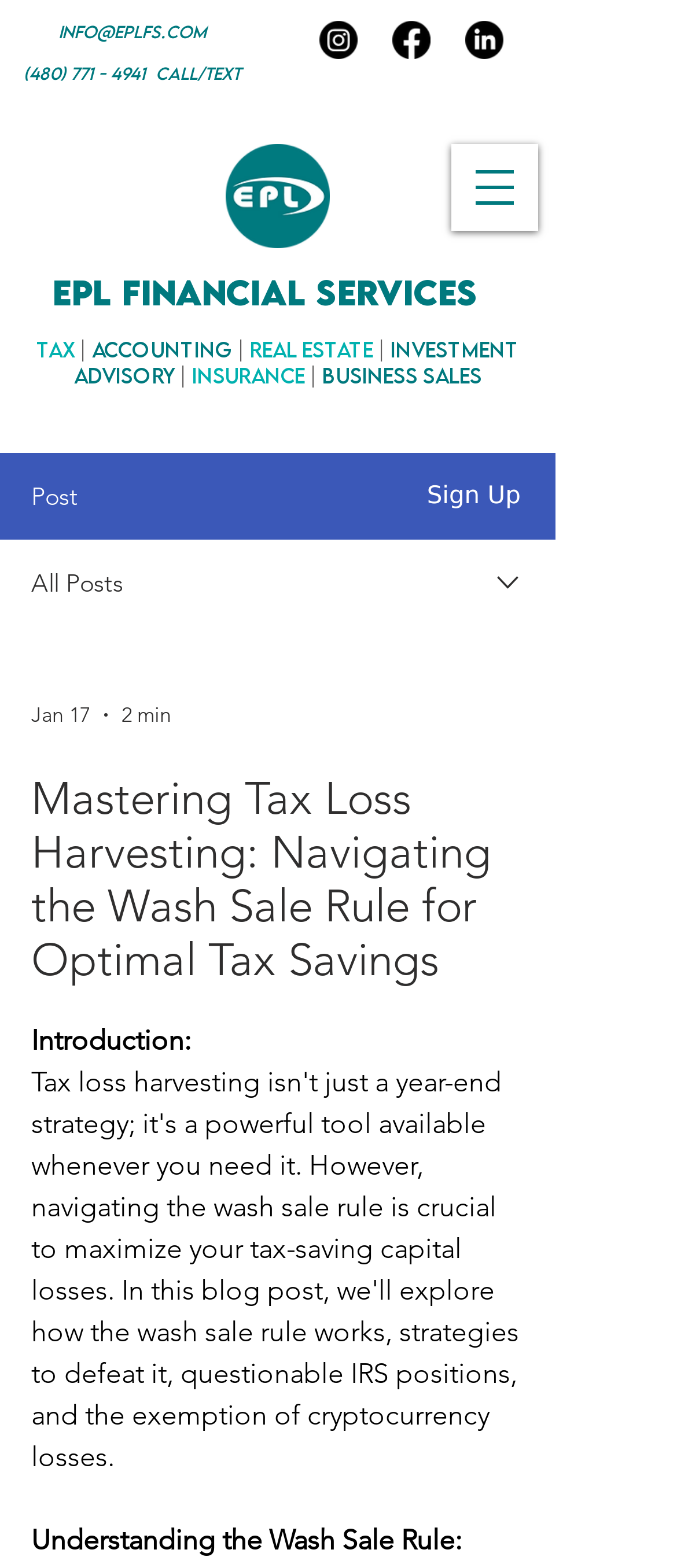Find the bounding box coordinates for the element described here: "EPL Financial SERVICES".

[0.077, 0.174, 0.705, 0.199]